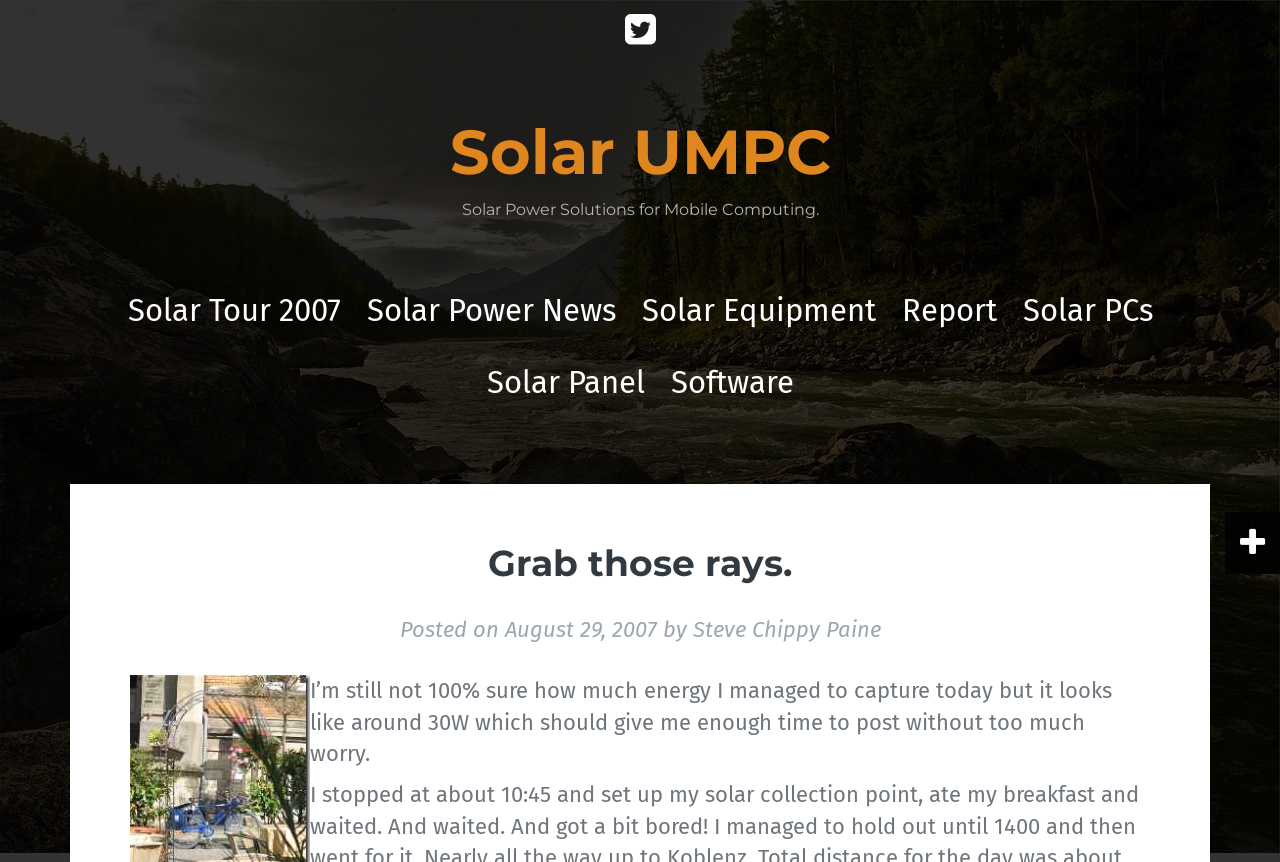Please provide a one-word or short phrase answer to the question:
How much energy did the author capture?

around 30W